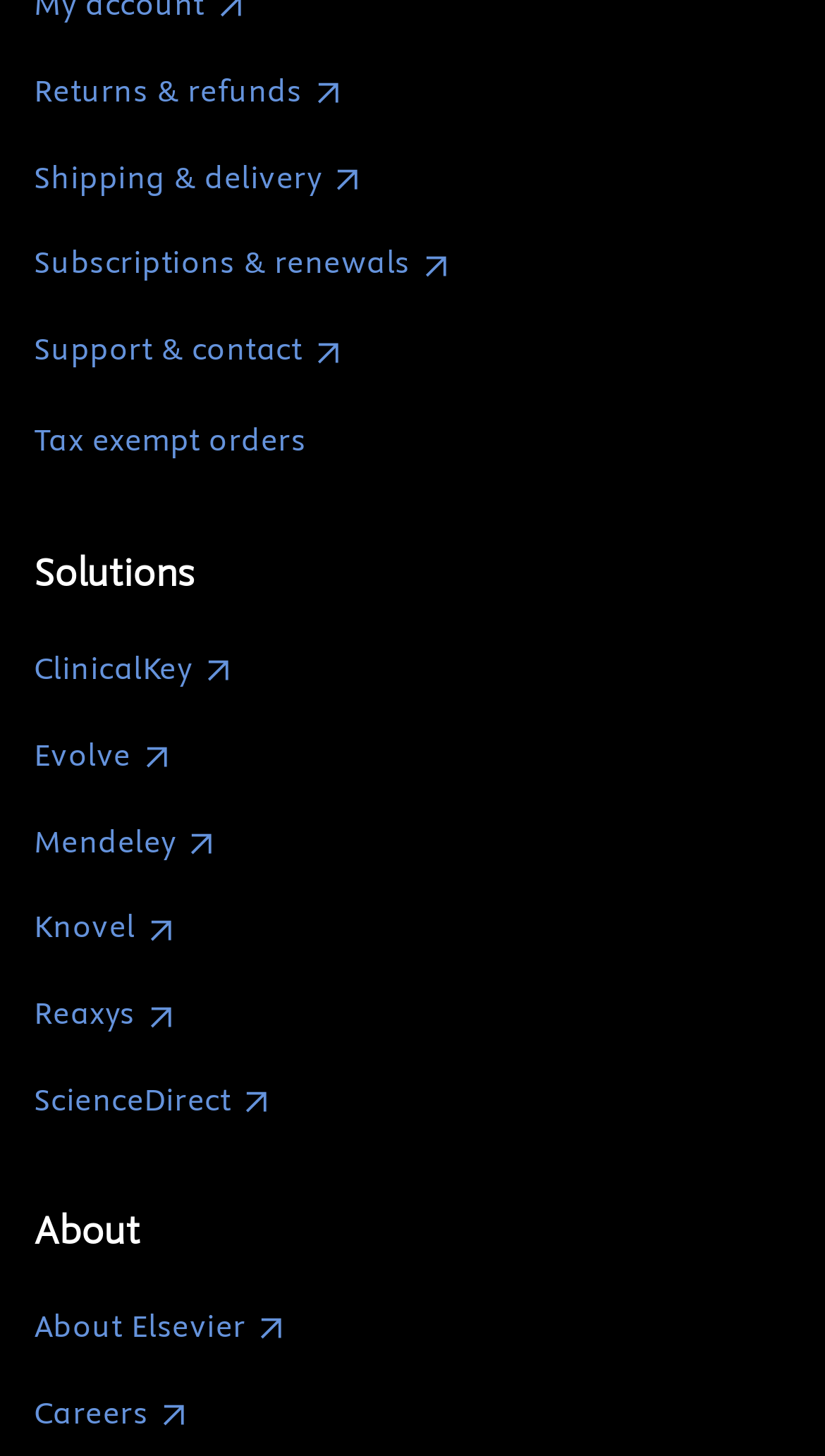Please respond in a single word or phrase: 
What is the second topic listed under the main heading?

Shipping & delivery